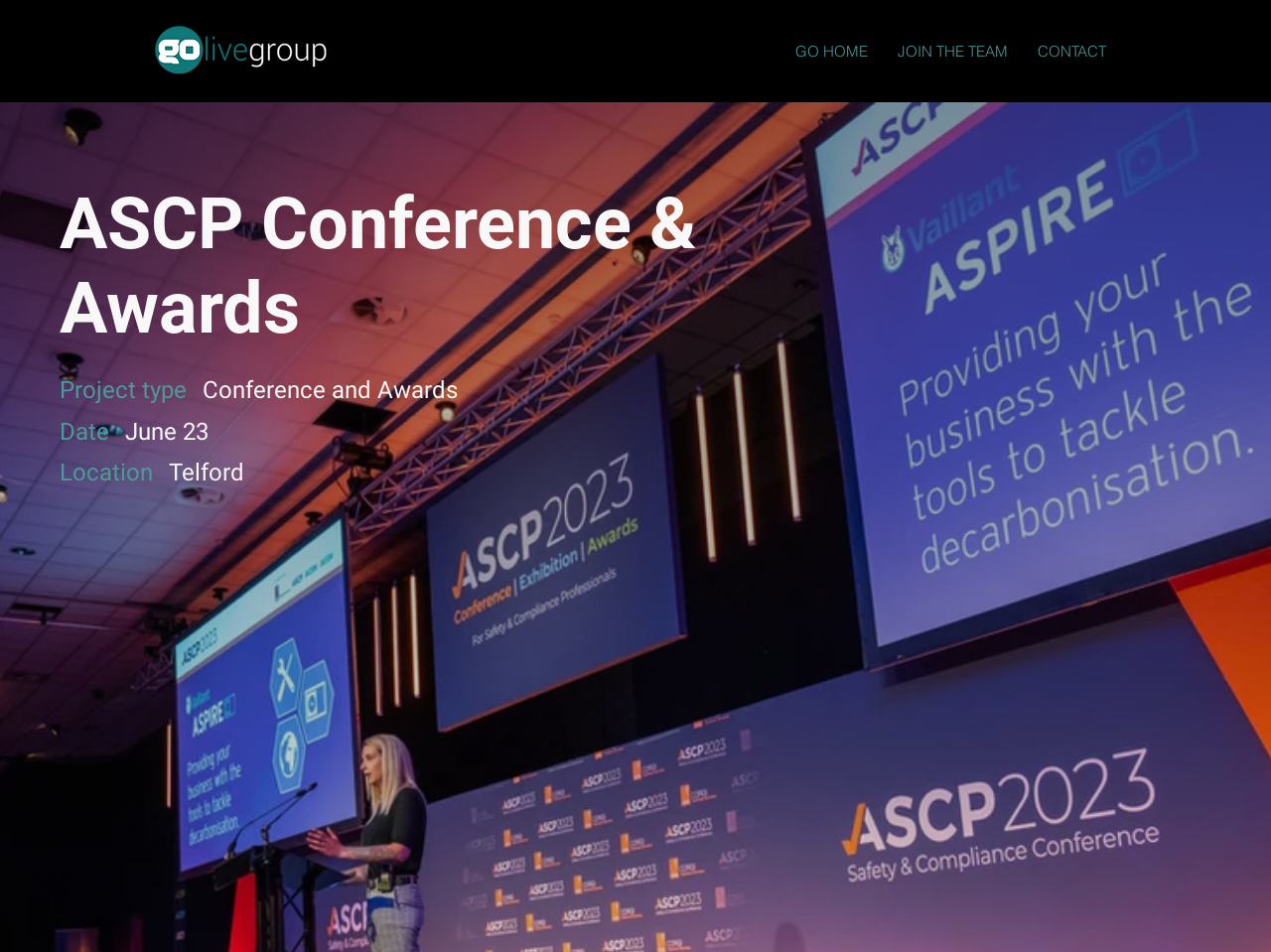Summarize the webpage comprehensively, mentioning all visible components.

The webpage is about the ASCP conference and awards, which was held at Telford International Centre. At the top left corner, there is a logo of Go Live Group. Below the logo, there is a navigation menu with three links: "GO HOME", "JOIN THE TEAM", and "CONTACT", aligned horizontally from left to right. 

On the left side of the page, there are four headings: "ASCP Conference & Awards", "Project type", "Date", and "Location", stacked vertically. Next to each heading, there is a corresponding text: "Conference and Awards" for "Project type", "June 23" for "Date", and "Telford" for "Location".